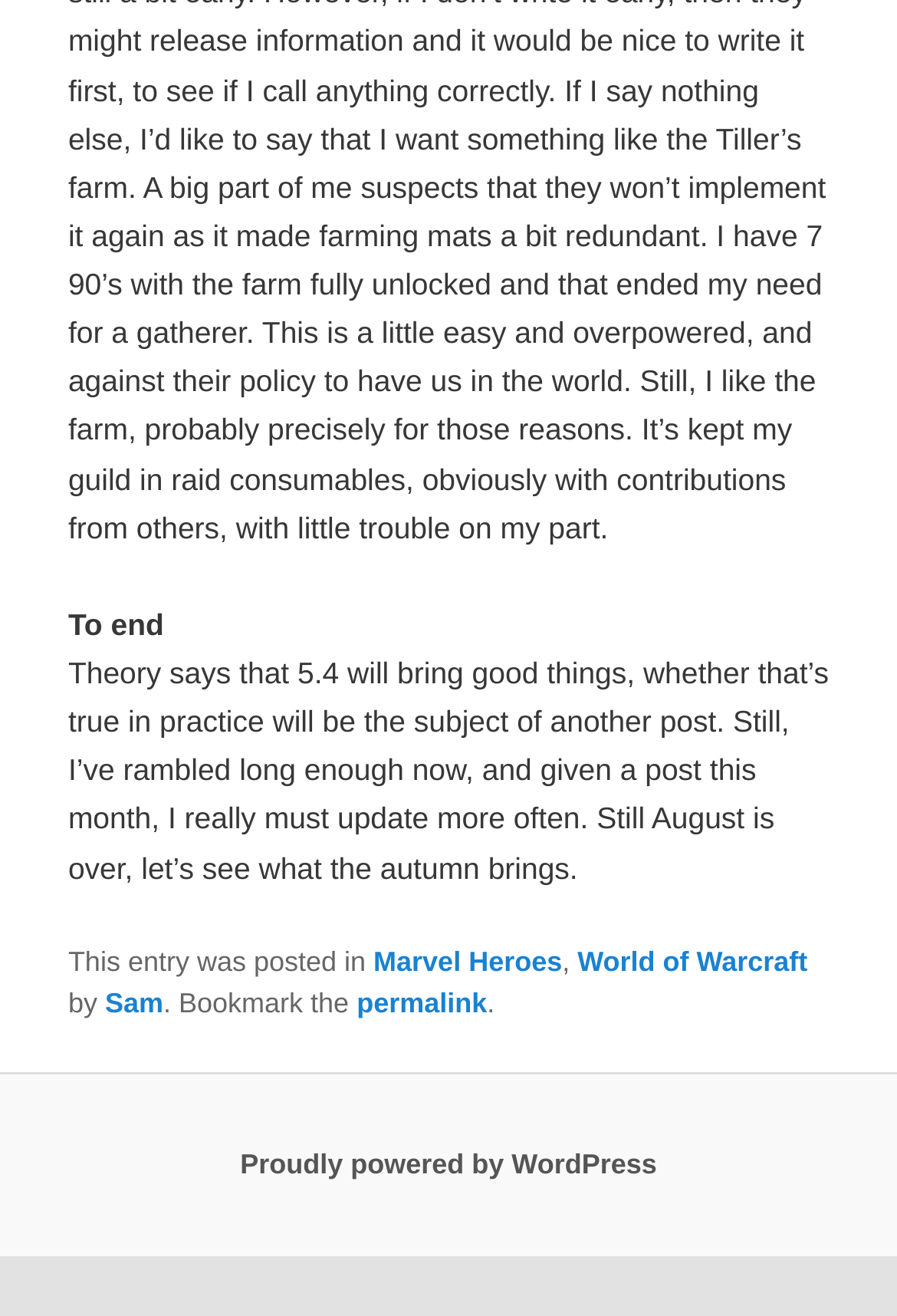Carefully examine the image and provide an in-depth answer to the question: How many links are in the footer section?

The footer section contains four links: 'Marvel Heroes', 'World of Warcraft', 'Sam', and 'permalink'.